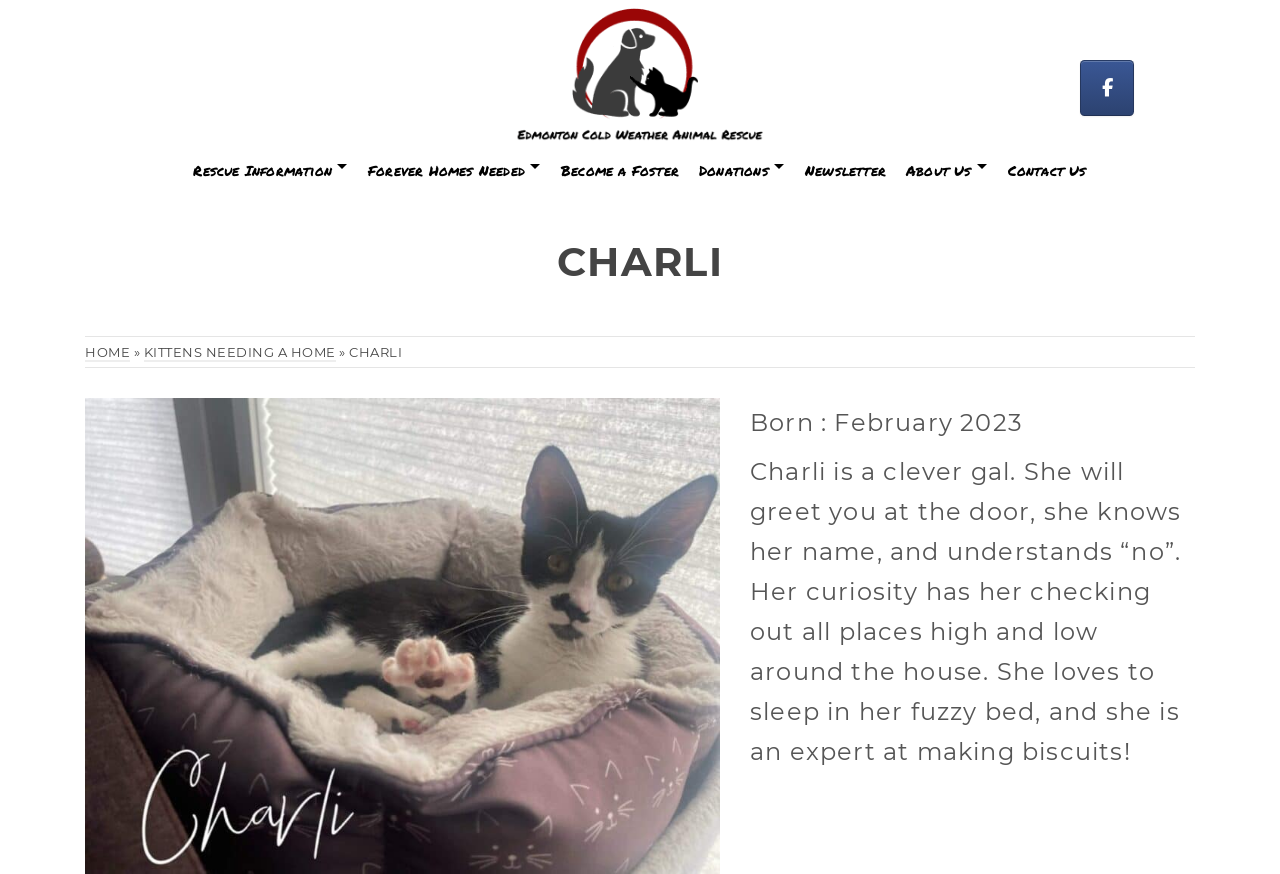Identify the bounding box coordinates necessary to click and complete the given instruction: "Become a Foster".

[0.431, 0.174, 0.538, 0.215]